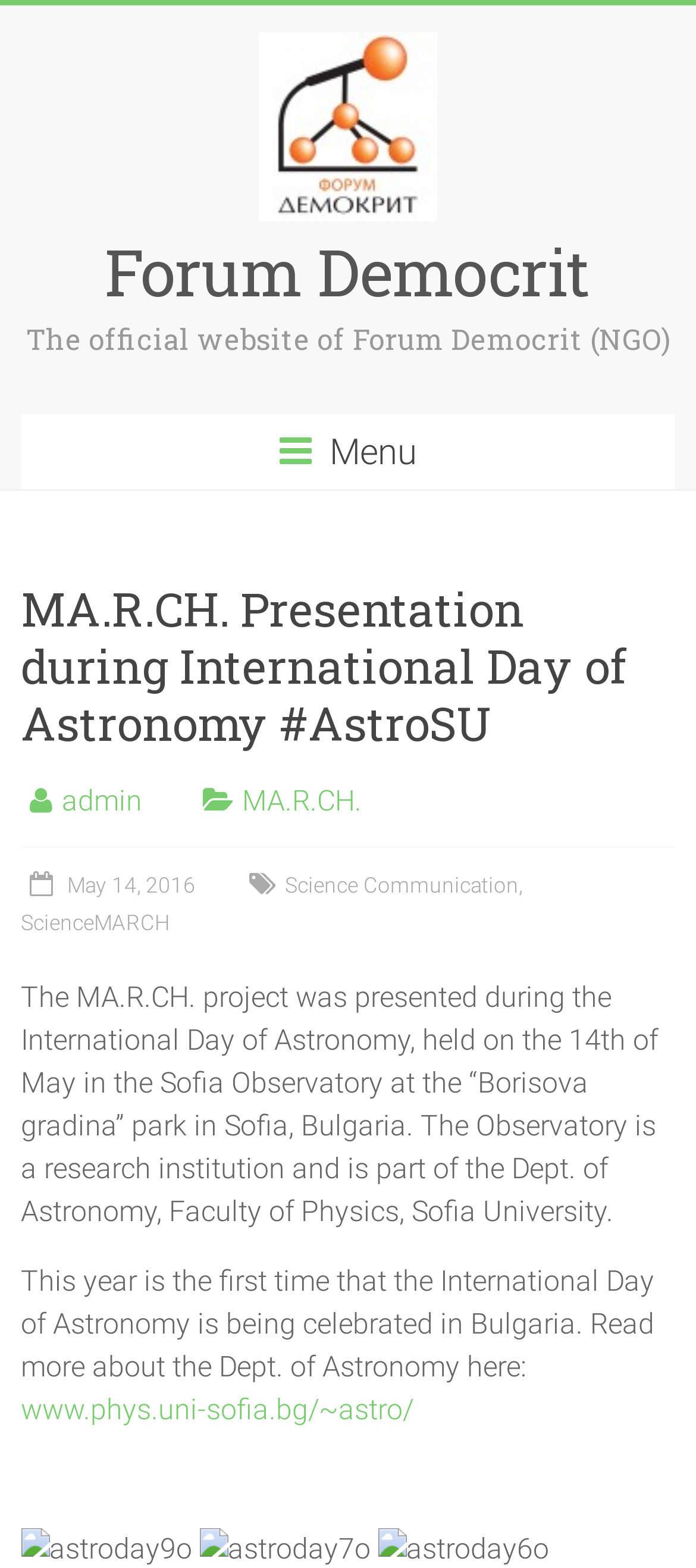When was the International Day of Astronomy held?
Based on the image content, provide your answer in one word or a short phrase.

May 14, 2016